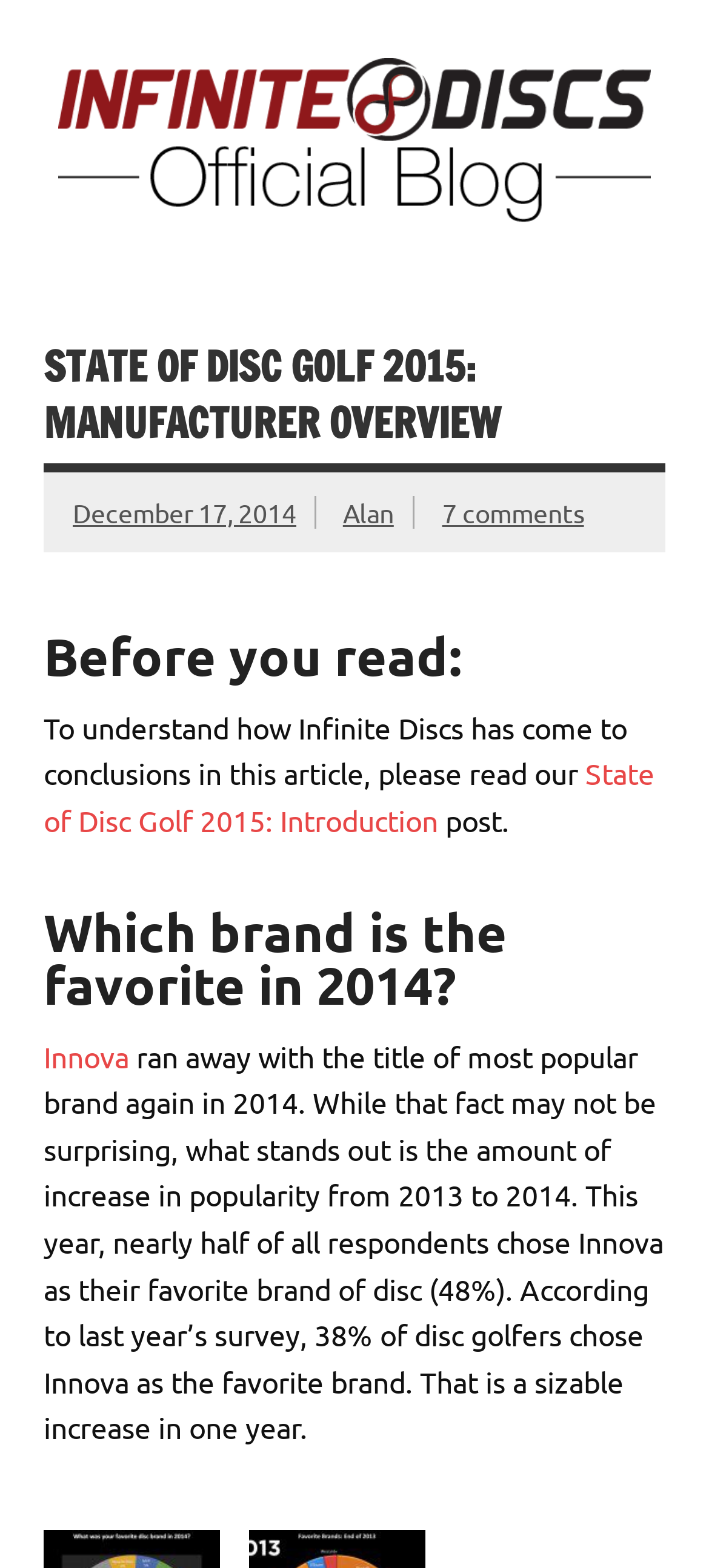Identify and extract the main heading of the webpage.

STATE OF DISC GOLF 2015: MANUFACTURER OVERVIEW